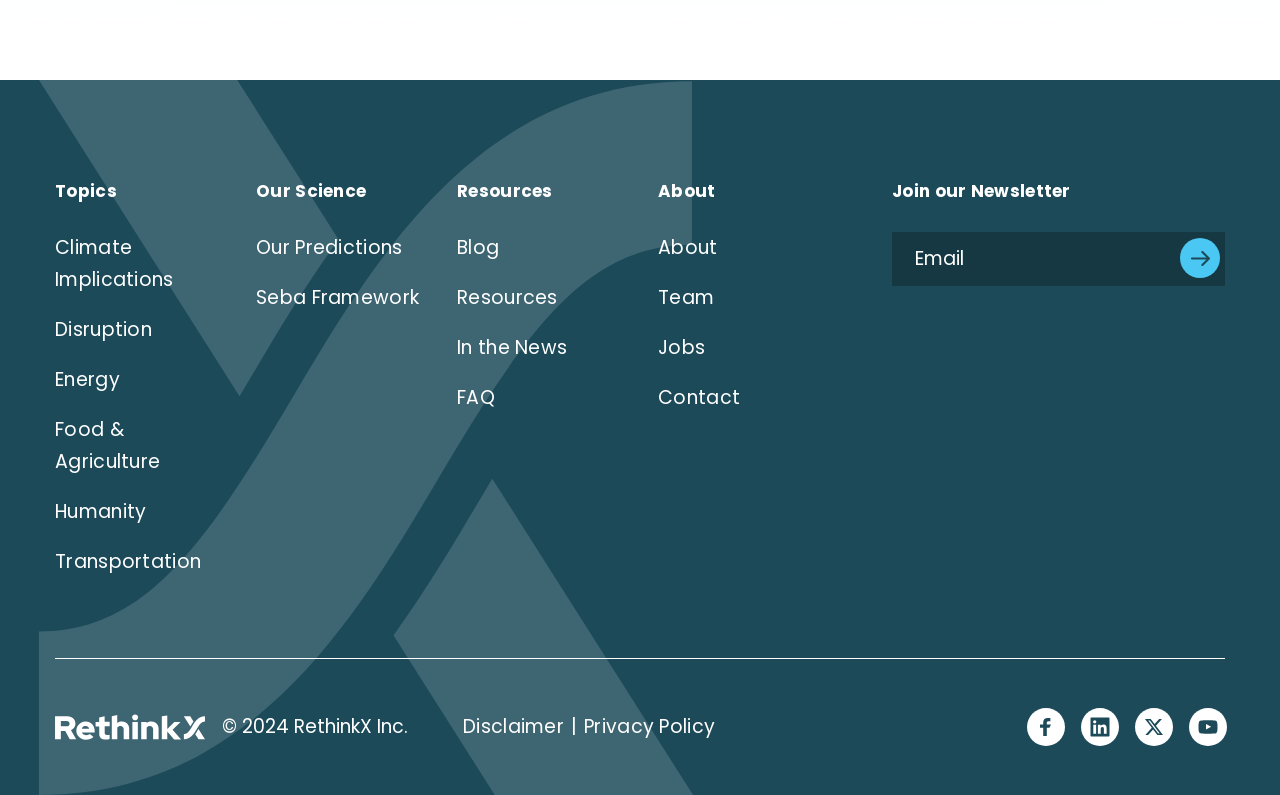Answer the question below using just one word or a short phrase: 
What is the purpose of the textbox at the bottom of the page?

Join newsletter